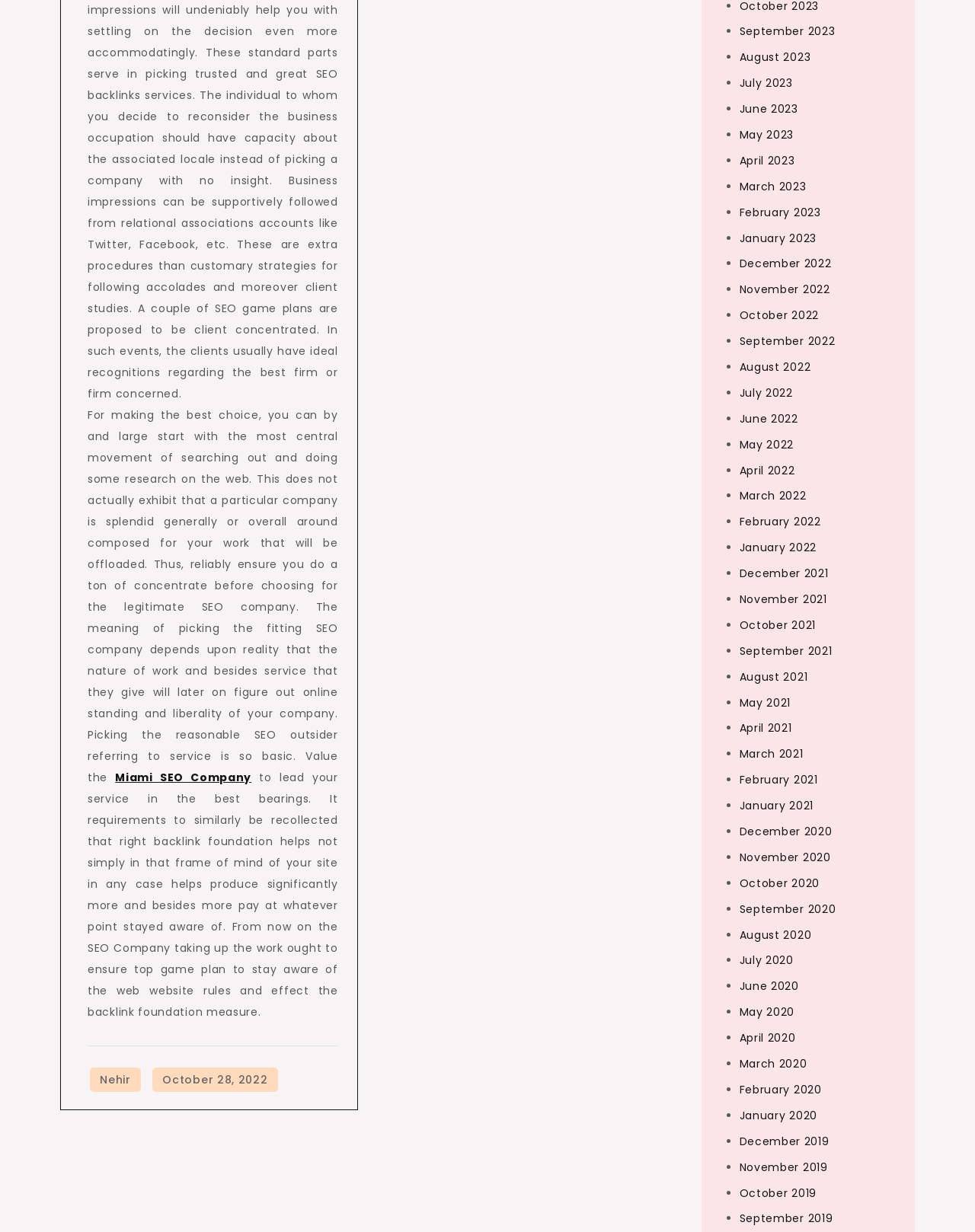How many date links are there in the article?
Please use the image to deliver a detailed and complete answer.

By counting the number of link elements with date text, we can see that there are thirty date links in the article, ranging from December 2020 to September 2023.